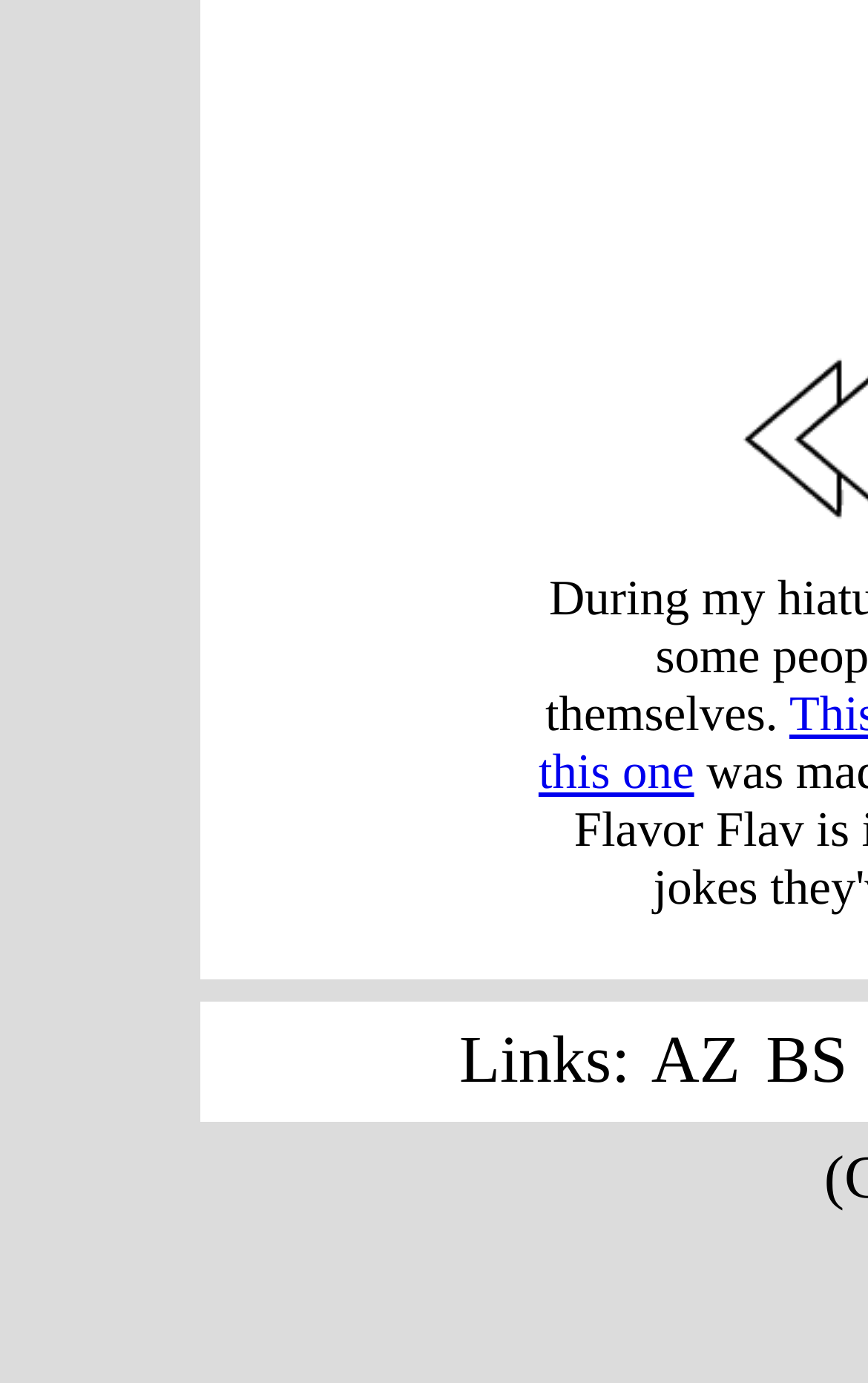Please specify the bounding box coordinates in the format (top-left x, top-left y, bottom-right x, bottom-right y), with values ranging from 0 to 1. Identify the bounding box for the UI component described as follows: this one

[0.62, 0.538, 0.8, 0.578]